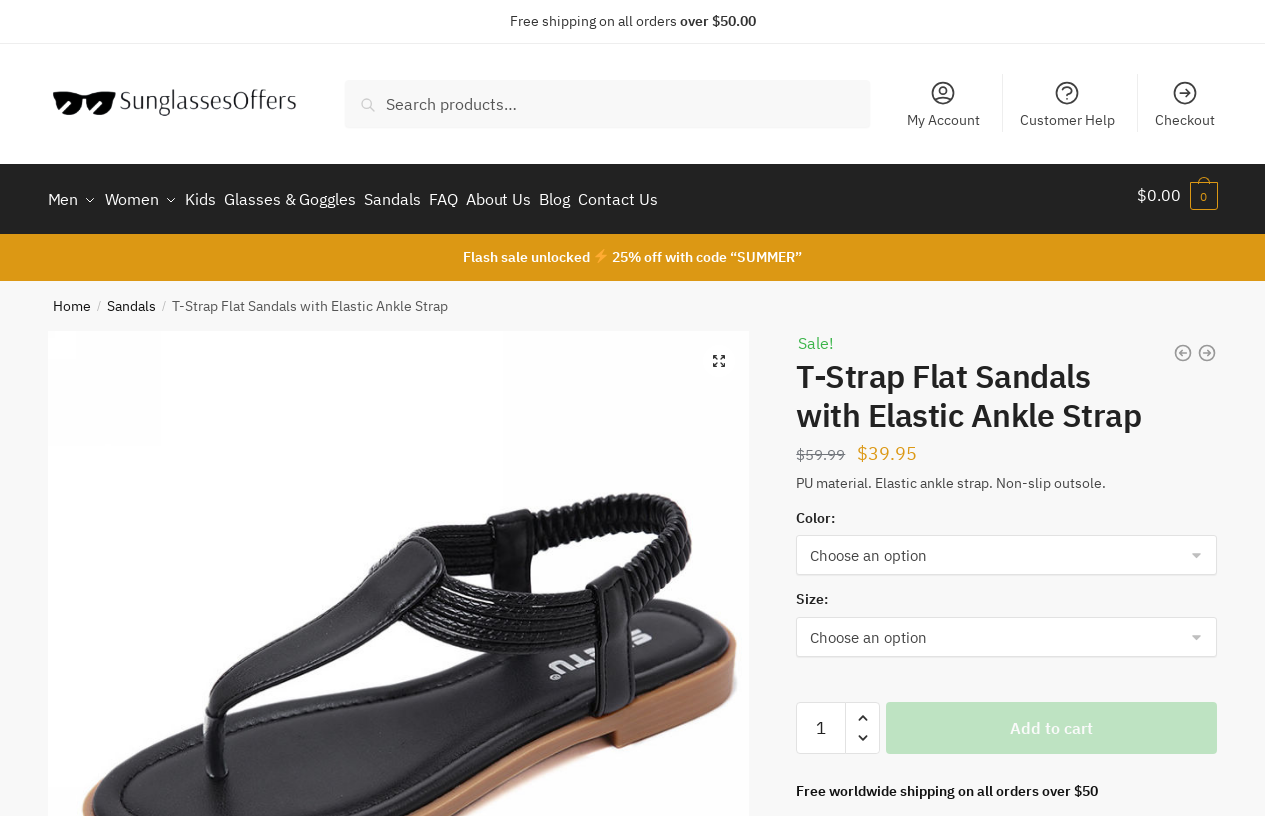What is the text on the button to add the sandals to the cart?
Carefully examine the image and provide a detailed answer to the question.

I found the answer by looking at the button element with the text 'Add to cart' which is used to add the sandals to the cart.